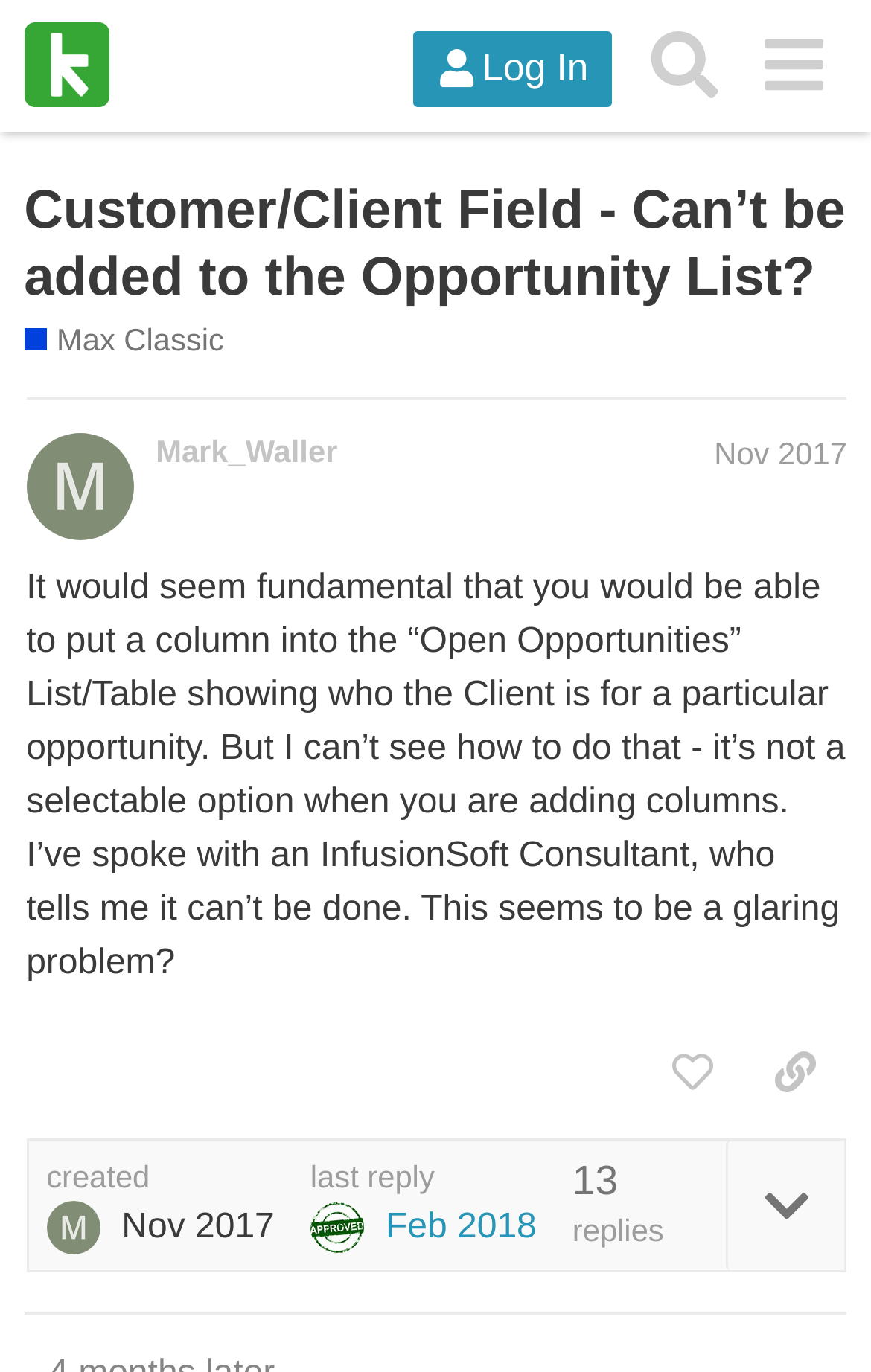What is the date of the last reply to the first post?
Carefully analyze the image and provide a detailed answer to the question.

The question is asking about the date of the last reply to the first post, which can be found in the link 'last reply Feb 2018'. The generic text 'Feb 28, 2018 3:46 pm' indicates that the last reply was on February 28, 2018.